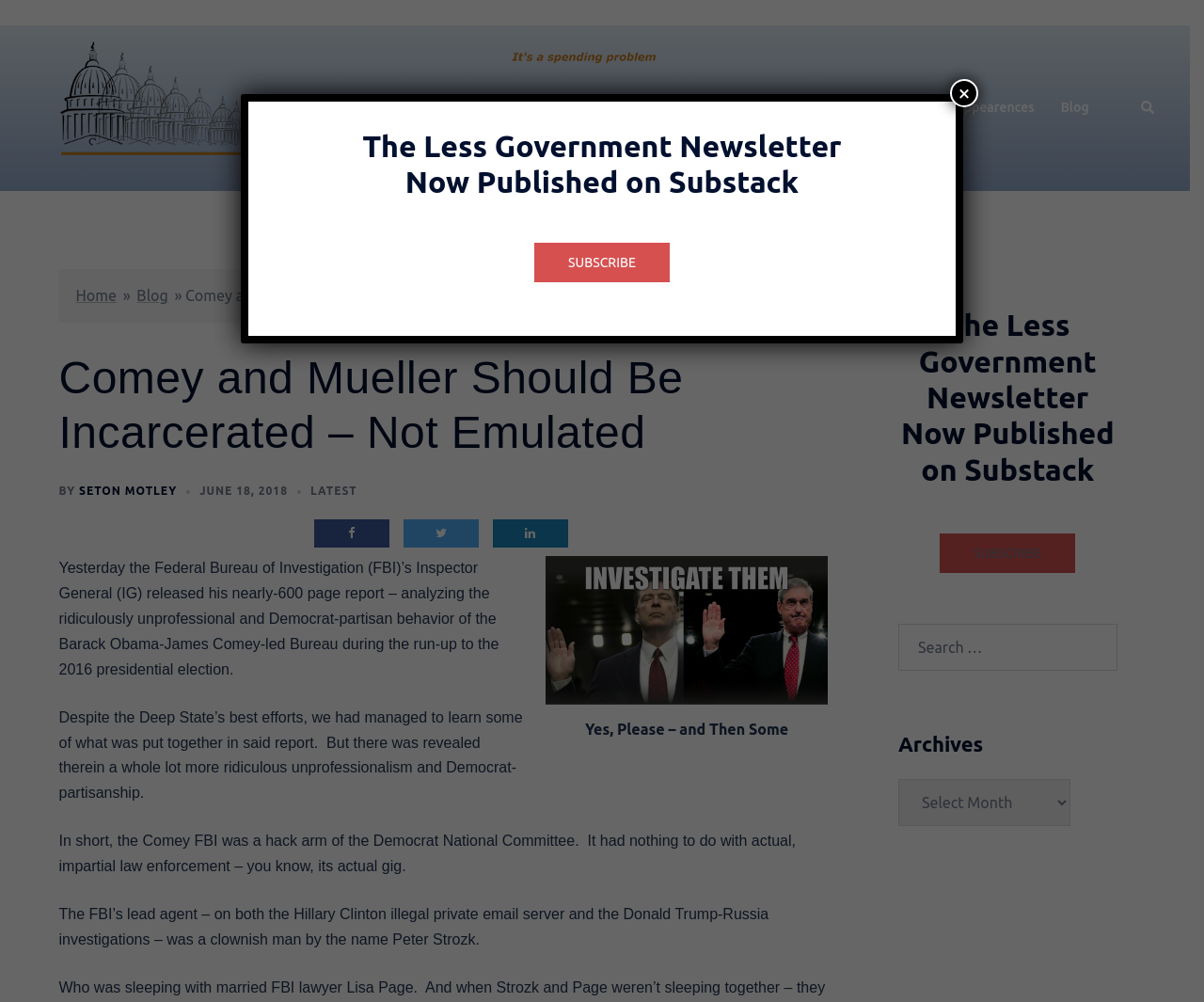Specify the bounding box coordinates of the area that needs to be clicked to achieve the following instruction: "Subscribe to the newsletter".

[0.781, 0.532, 0.893, 0.572]